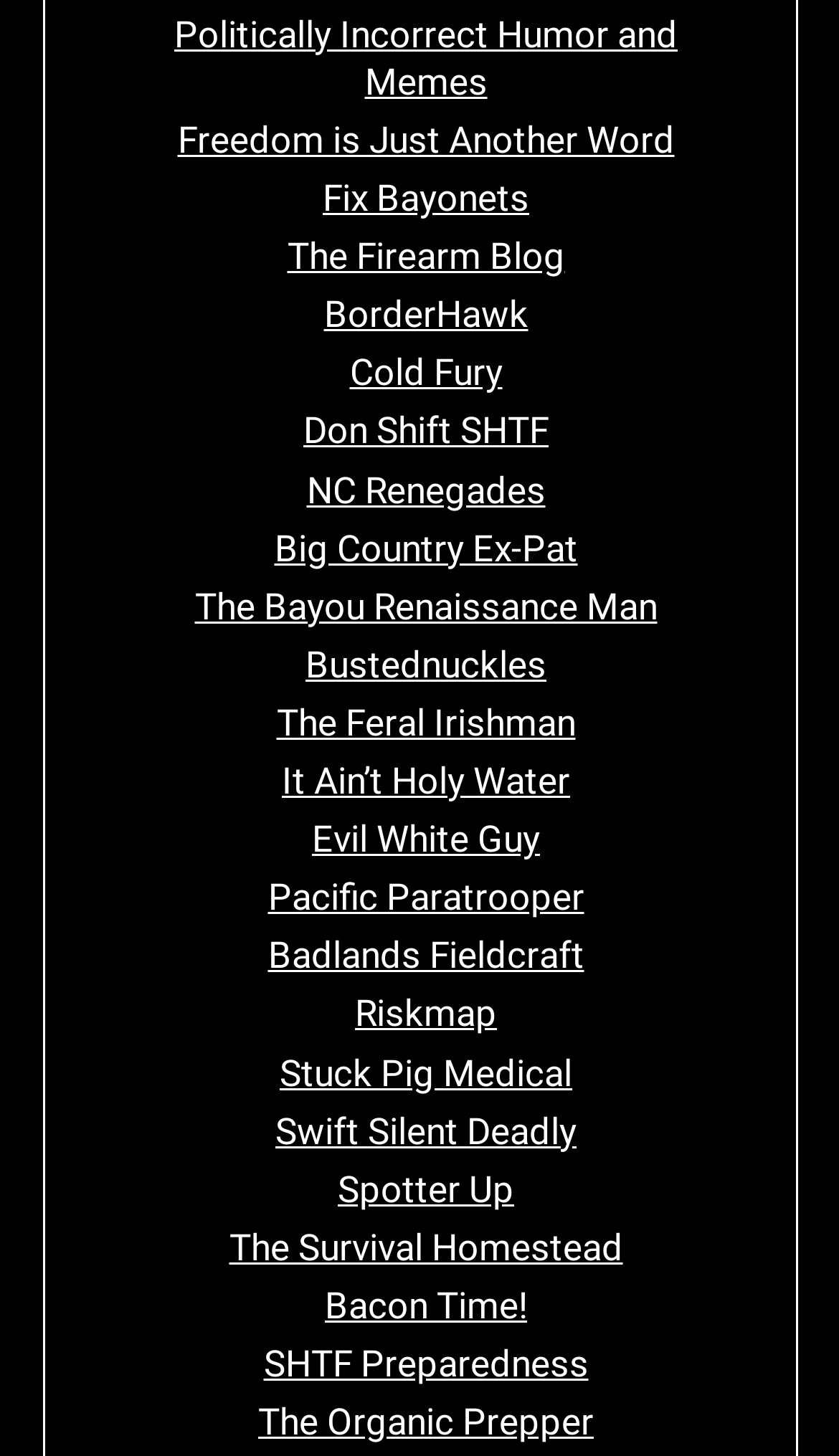Provide the bounding box coordinates of the HTML element described as: "It Ain’t Holy Water". The bounding box coordinates should be four float numbers between 0 and 1, i.e., [left, top, right, bottom].

[0.336, 0.521, 0.679, 0.551]